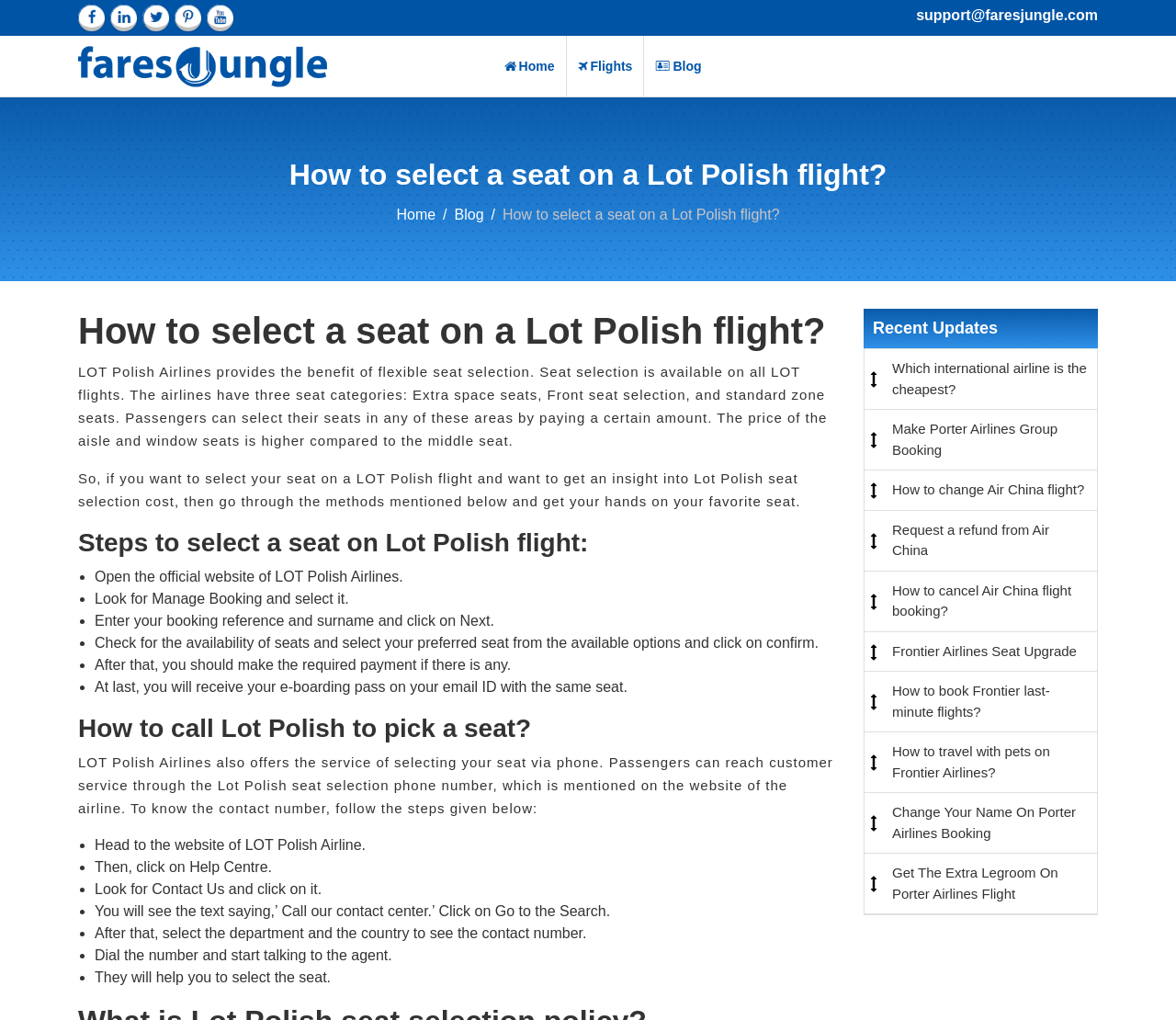Determine the bounding box coordinates for the clickable element required to fulfill the instruction: "Click on the Facebook link". Provide the coordinates as four float numbers between 0 and 1, i.e., [left, top, right, bottom].

[0.066, 0.005, 0.089, 0.031]